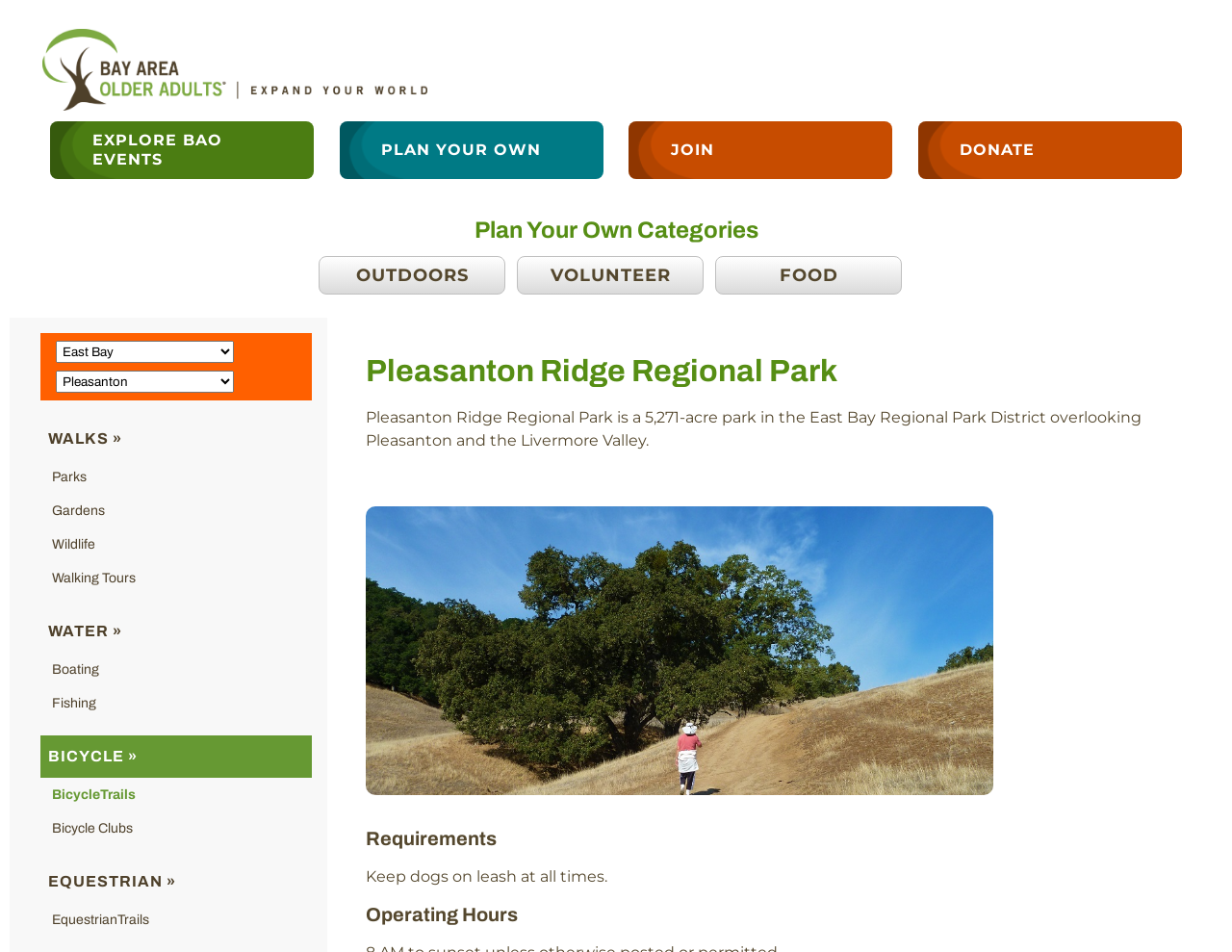Answer the following inquiry with a single word or phrase:
What type of activities are available in Pleasanton Ridge Regional Park?

Walks, boating, fishing, etc.